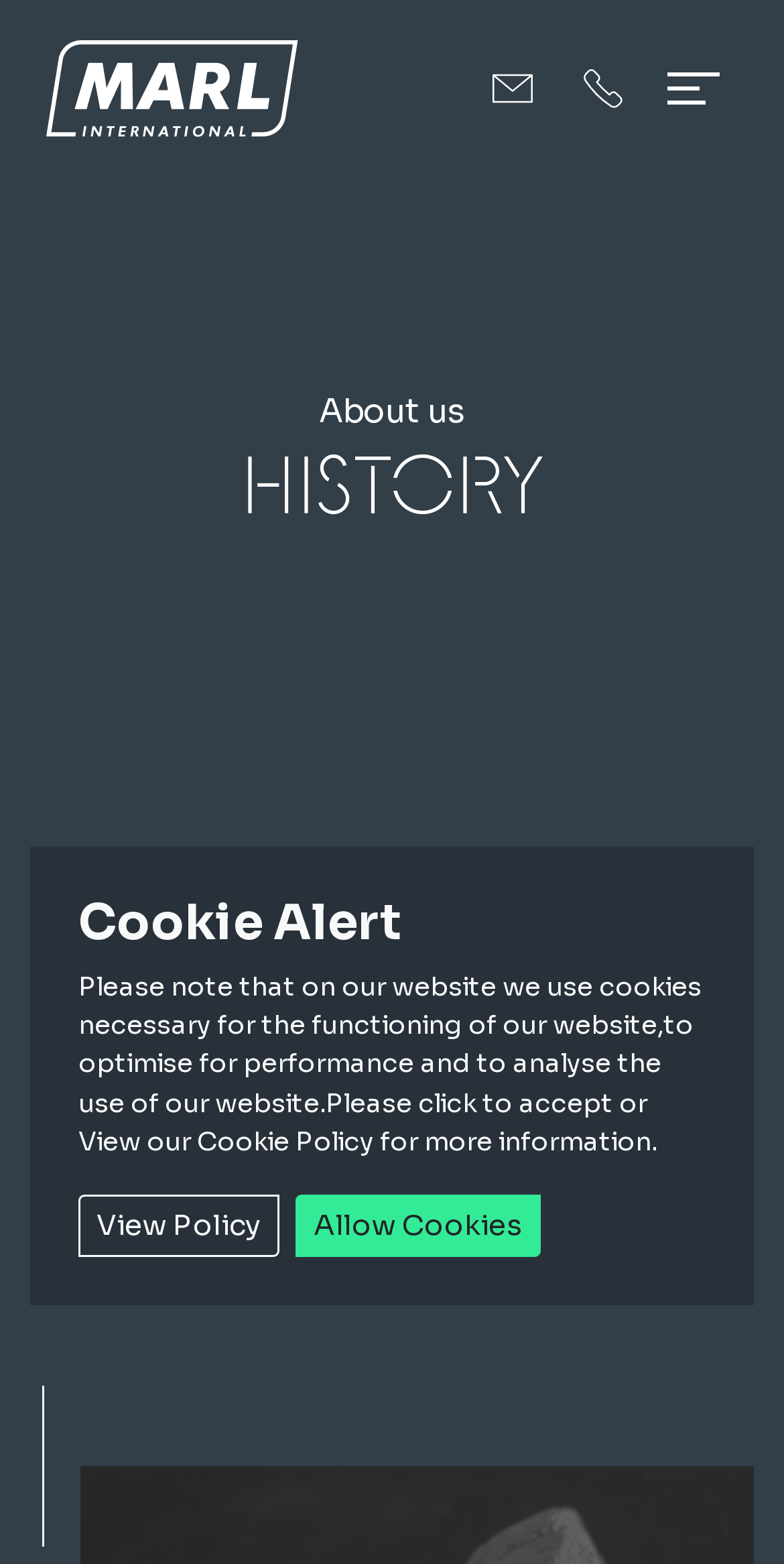From the given element description: "View Policy", find the bounding box for the UI element. Provide the coordinates as four float numbers between 0 and 1, in the order [left, top, right, bottom].

[0.1, 0.764, 0.356, 0.804]